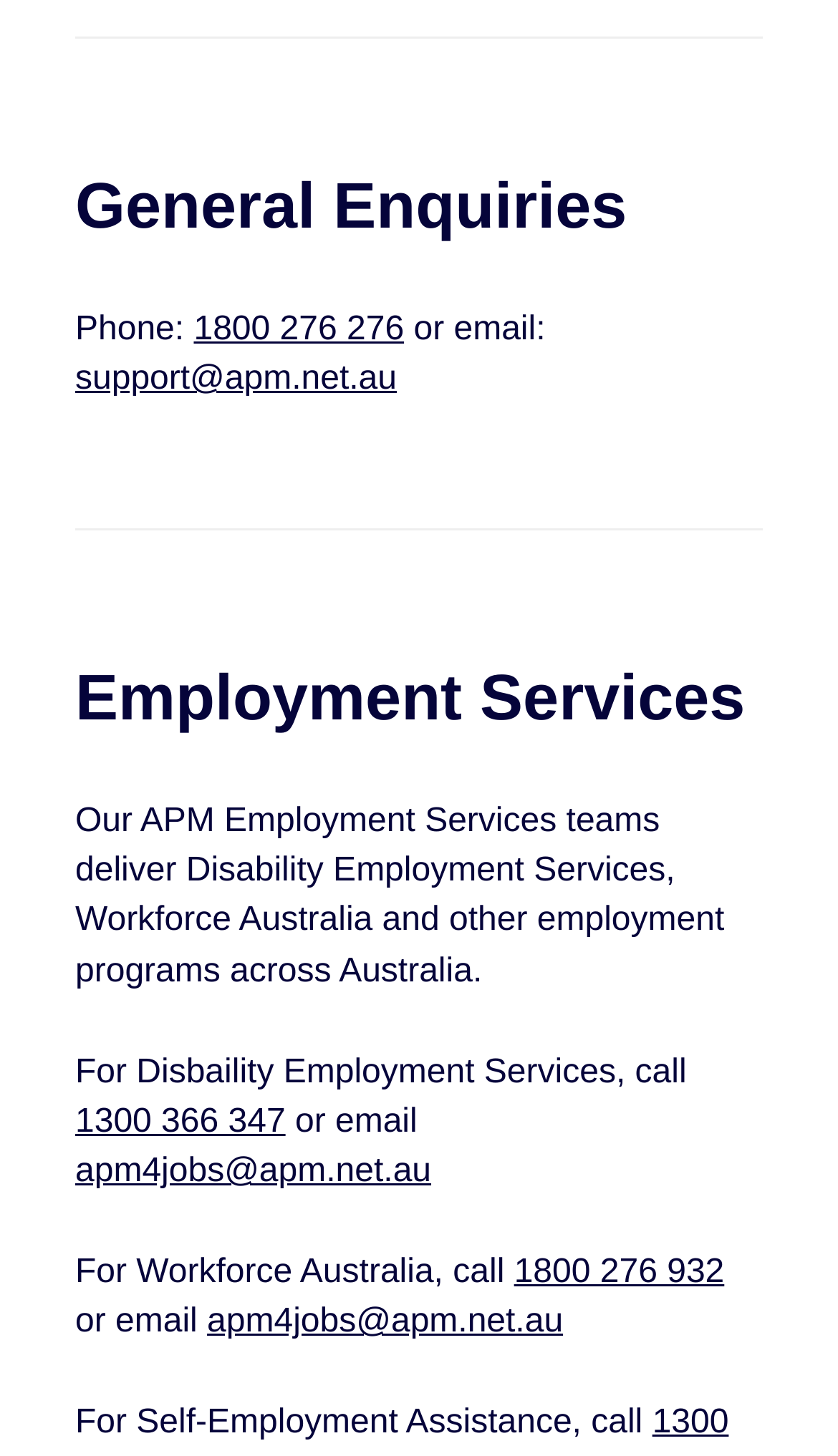Find and provide the bounding box coordinates for the UI element described with: "apm4jobs@apm.net.au".

[0.09, 0.792, 0.515, 0.818]